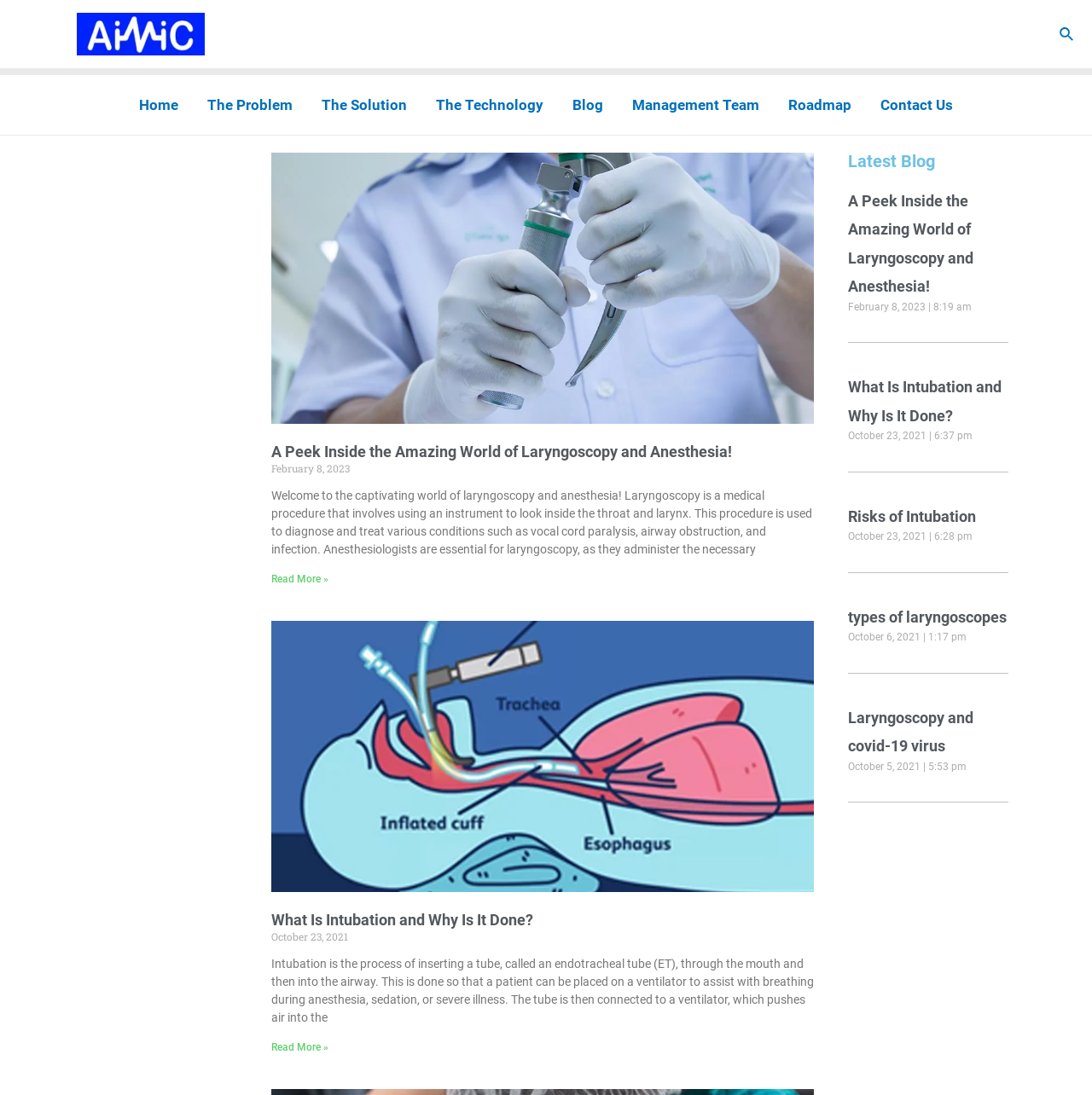What is the date of the second blog article?
Based on the image, provide your answer in one word or phrase.

October 23, 2021